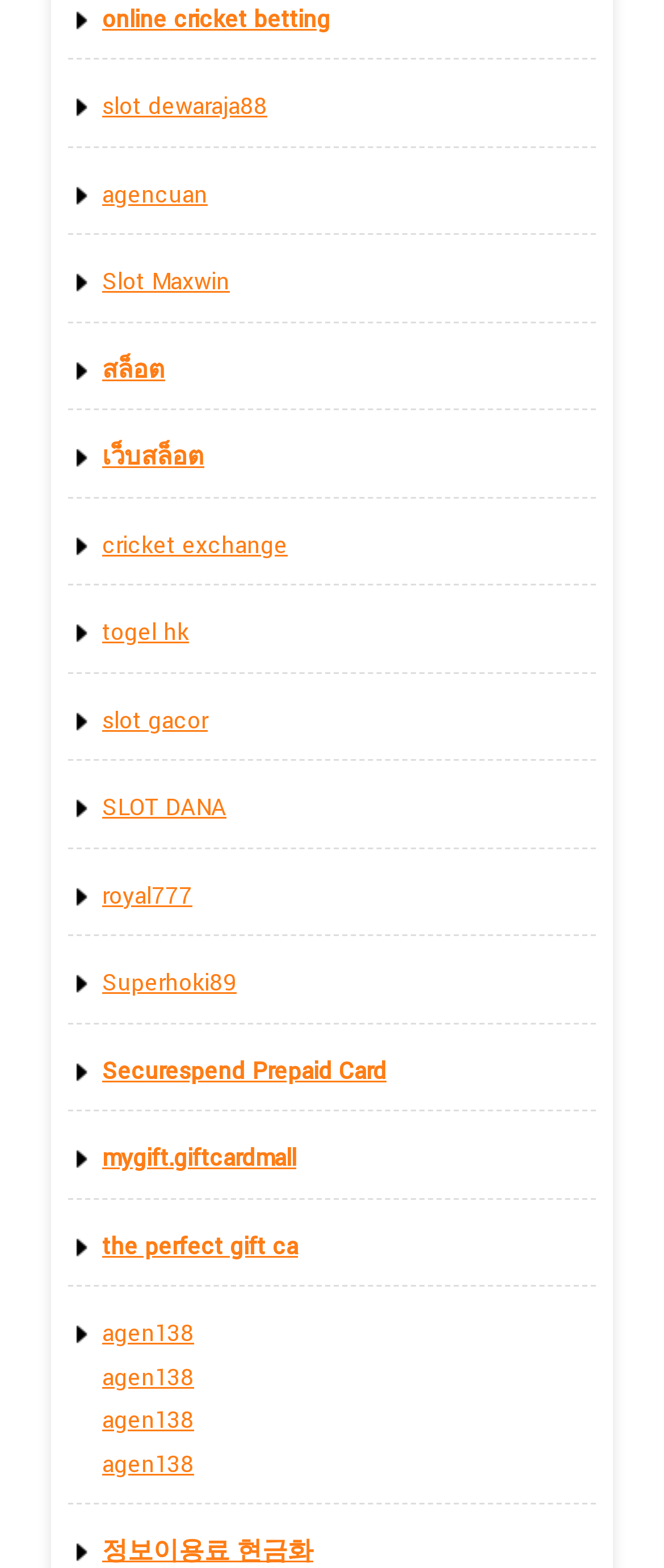Determine the bounding box coordinates of the element that should be clicked to execute the following command: "explore SLOT DANA".

[0.154, 0.505, 0.341, 0.526]